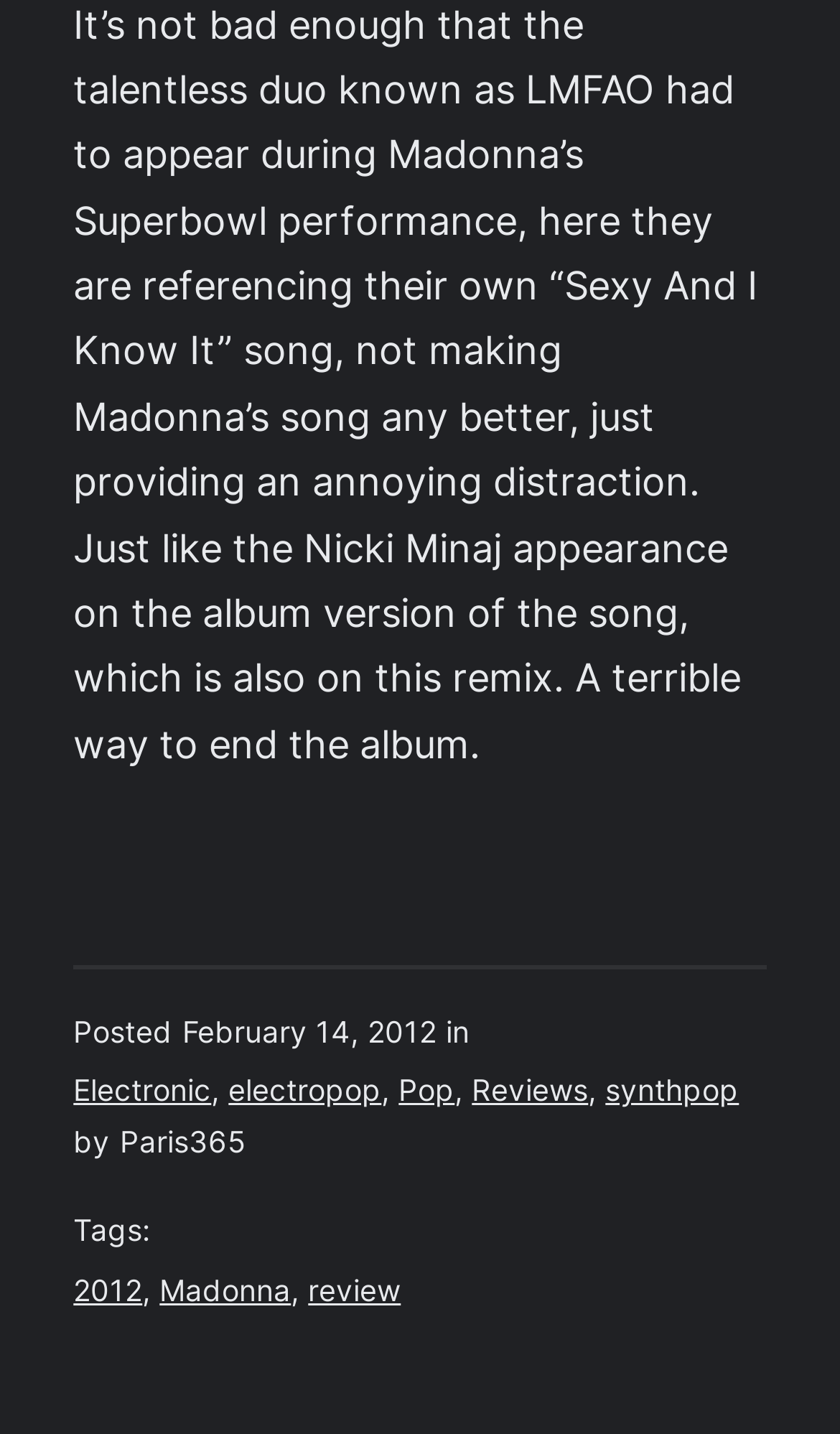Identify the bounding box coordinates for the element that needs to be clicked to fulfill this instruction: "View the synthpop music by clicking the link". Provide the coordinates in the format of four float numbers between 0 and 1: [left, top, right, bottom].

[0.721, 0.749, 0.88, 0.773]